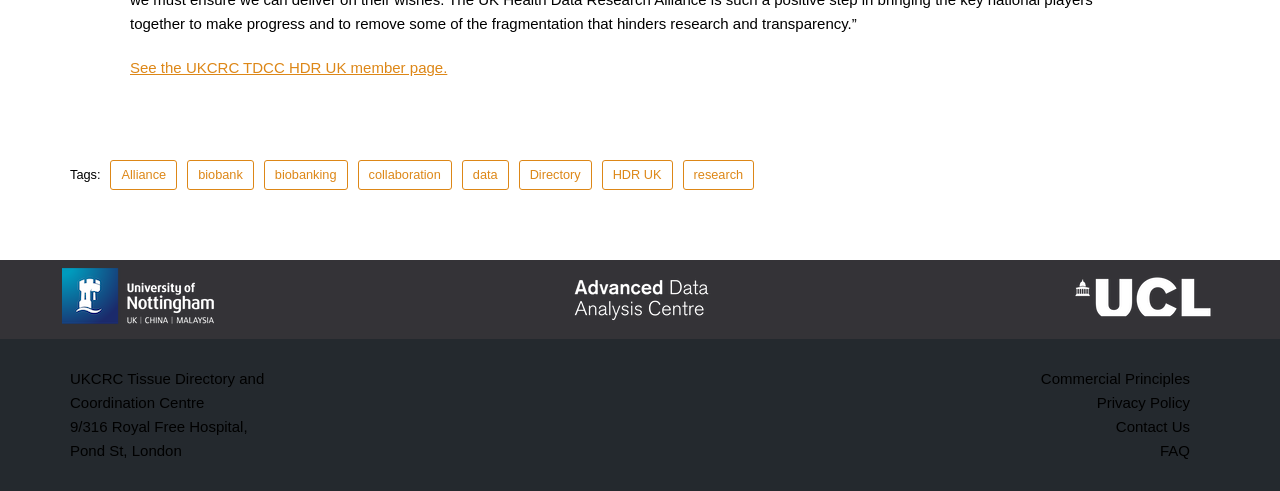What are the tags related to HDR UK?
Answer the question based on the image using a single word or a brief phrase.

Alliance, biobank, biobanking, collaboration, data, Directory, research